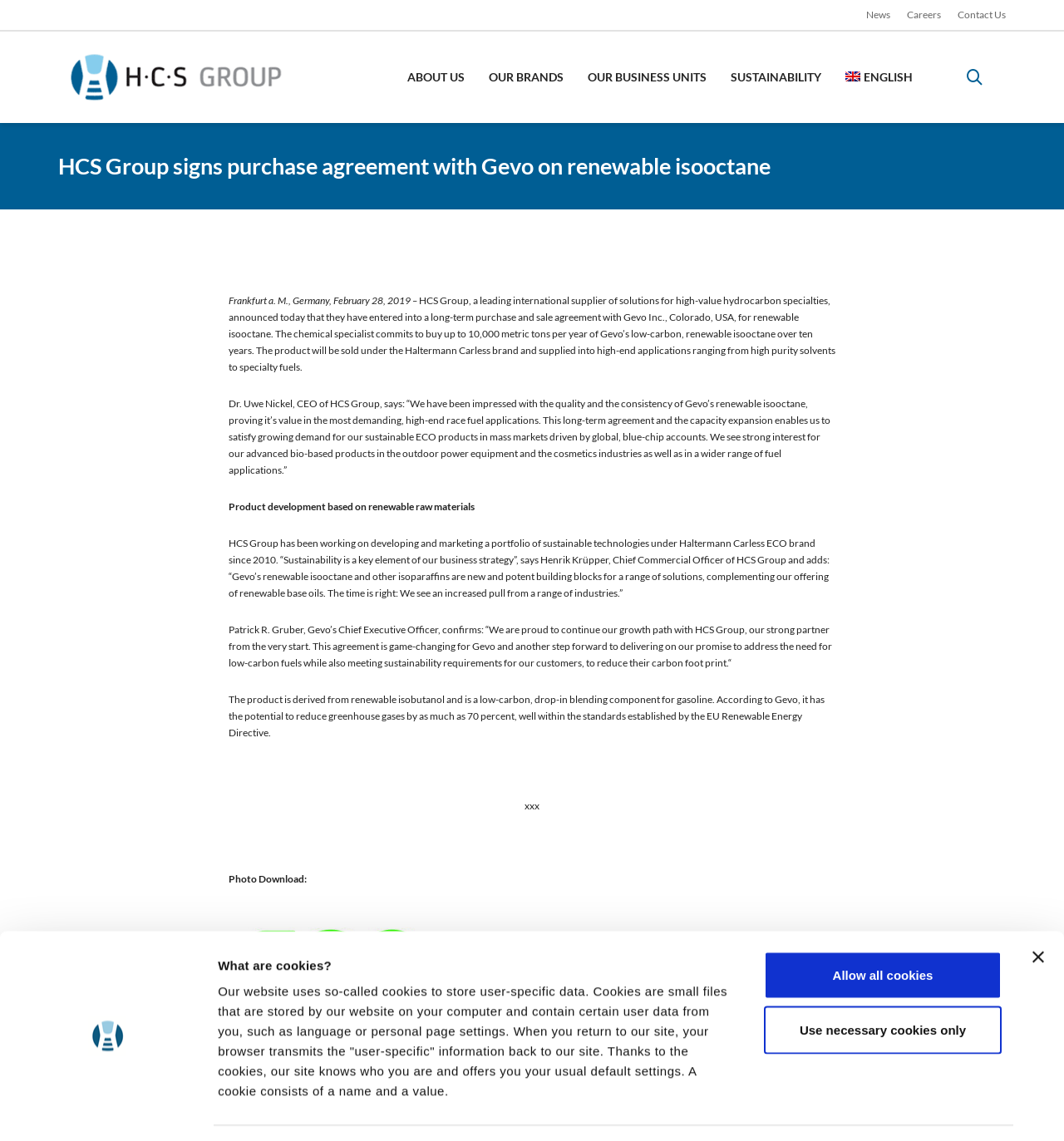Predict the bounding box of the UI element based on the description: "About Us". The coordinates should be four float numbers between 0 and 1, formatted as [left, top, right, bottom].

[0.371, 0.028, 0.448, 0.108]